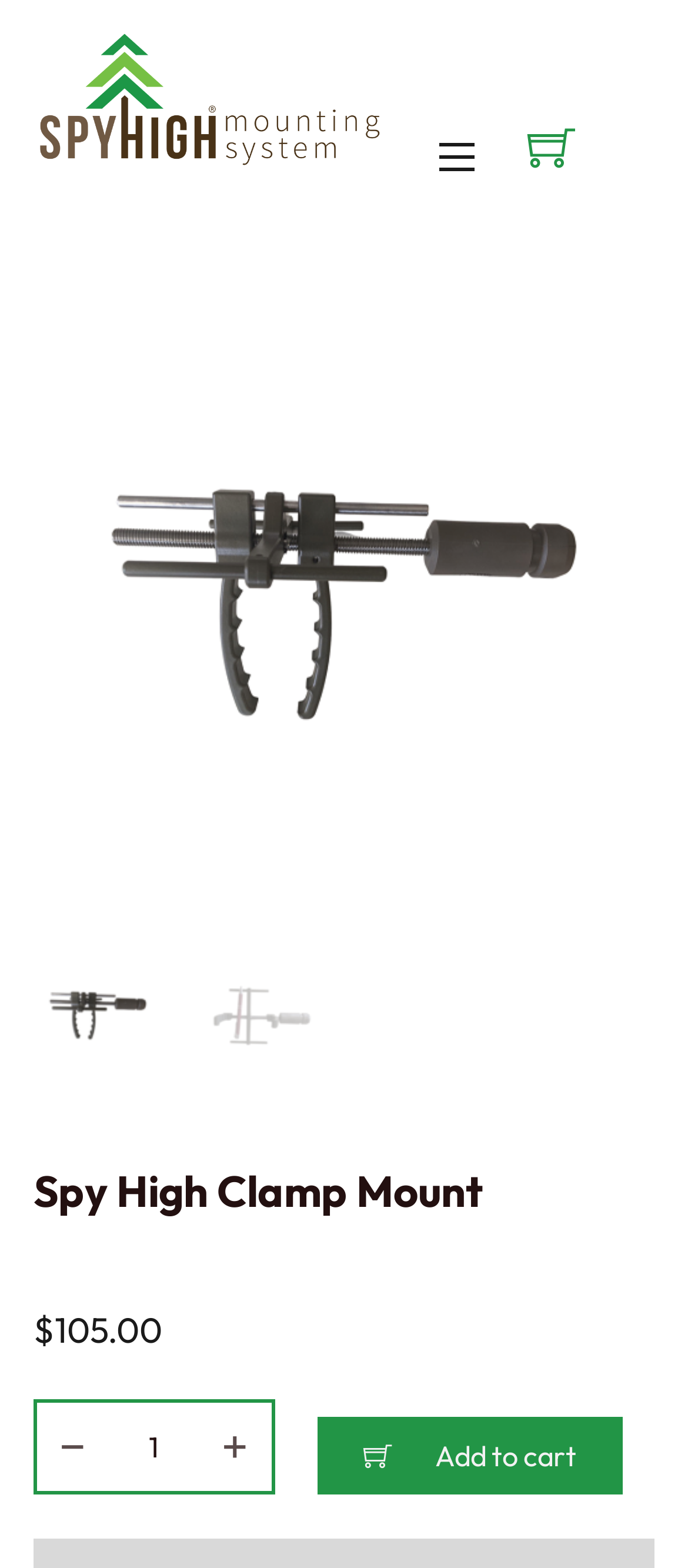Examine the image carefully and respond to the question with a detailed answer: 
What is the function of the button with the '' icon?

I found the button element with the '' icon and checked its text content, which is 'Add to cart'. This suggests that the function of this button is to add the product to the cart.